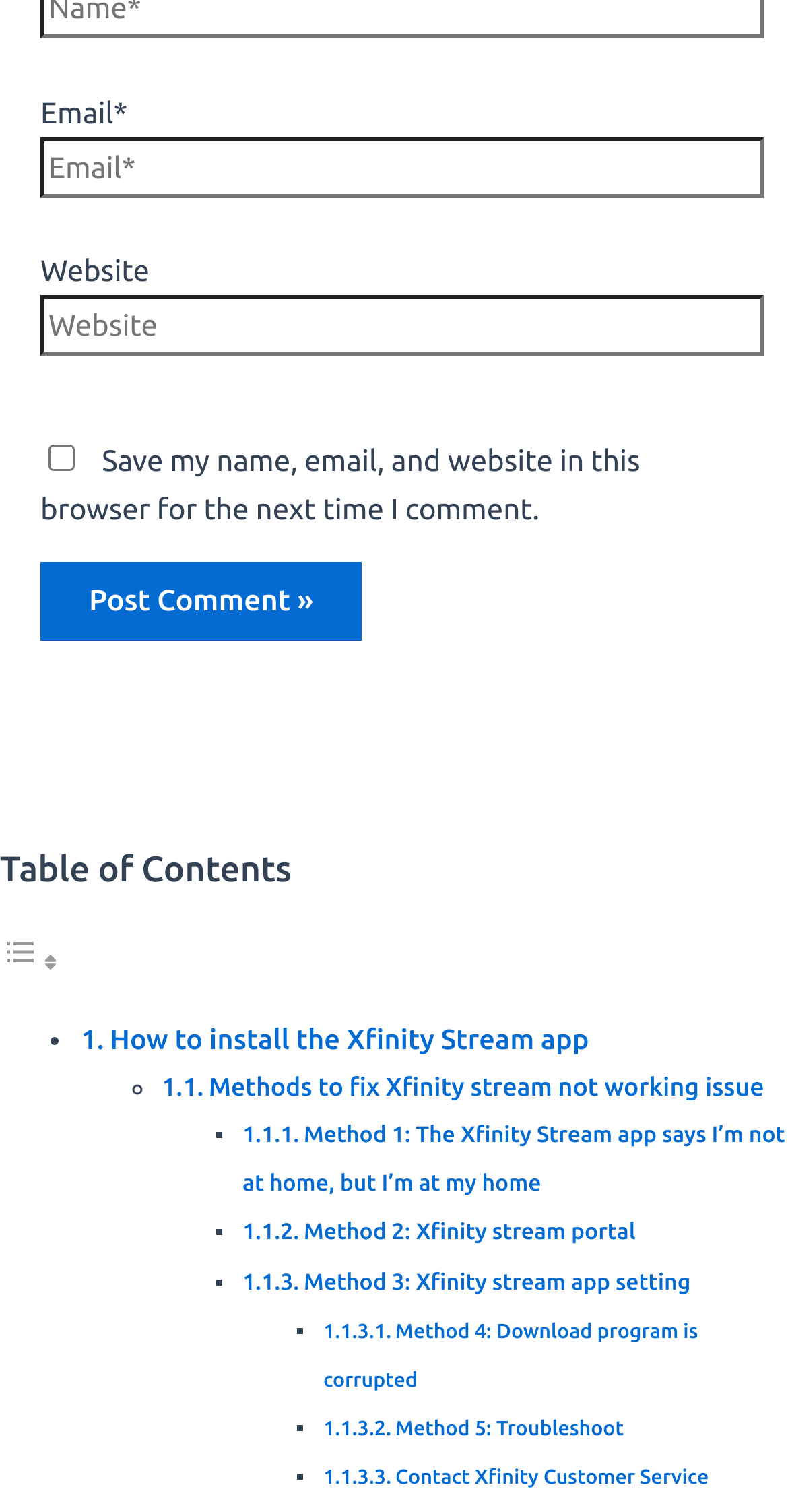Determine the bounding box coordinates for the area that needs to be clicked to fulfill this task: "Click Post Comment". The coordinates must be given as four float numbers between 0 and 1, i.e., [left, top, right, bottom].

[0.051, 0.372, 0.459, 0.424]